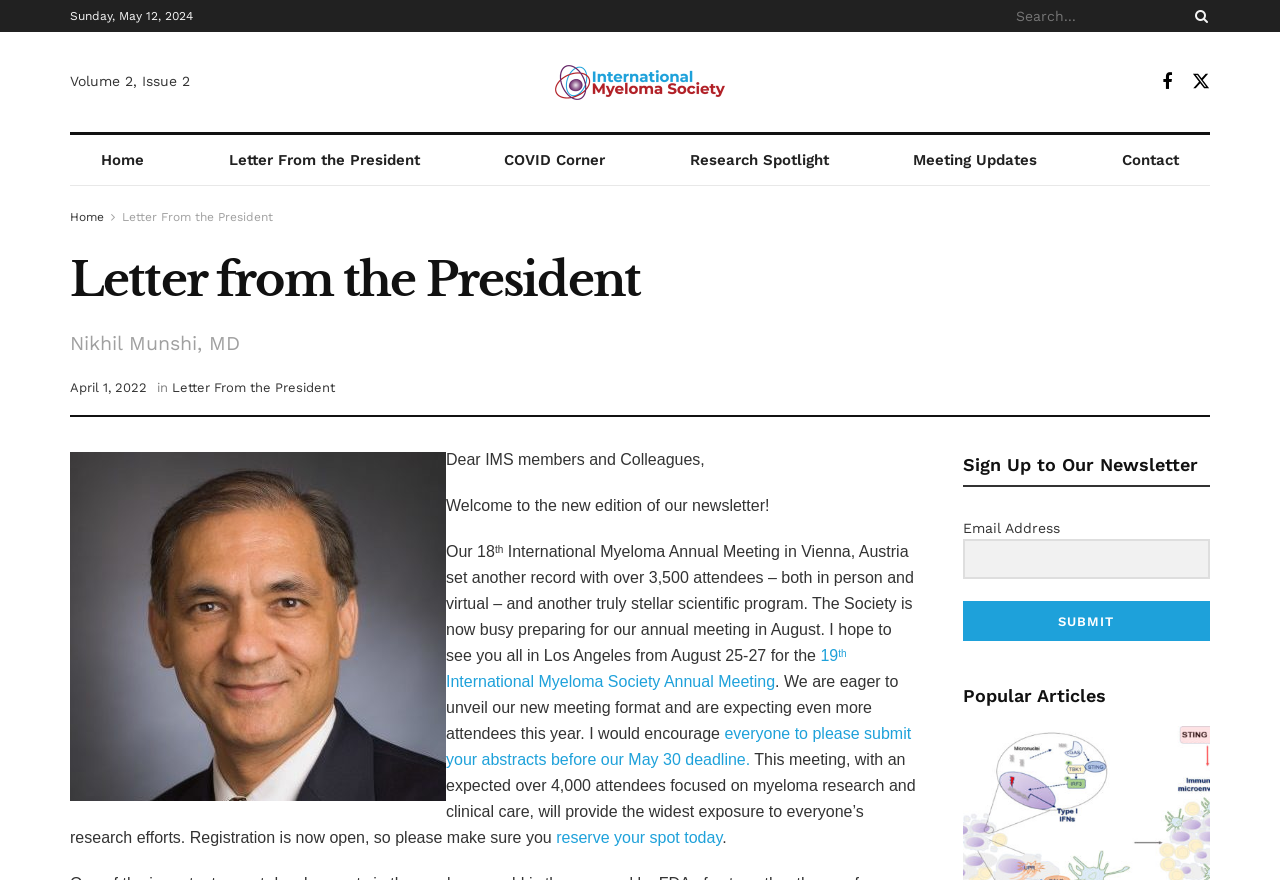What is the deadline for submitting abstracts?
Look at the image and provide a detailed response to the question.

I found the answer by reading the text in the webpage, which states that 'I would encourage everyone to please submit your abstracts before our May 30 deadline.'